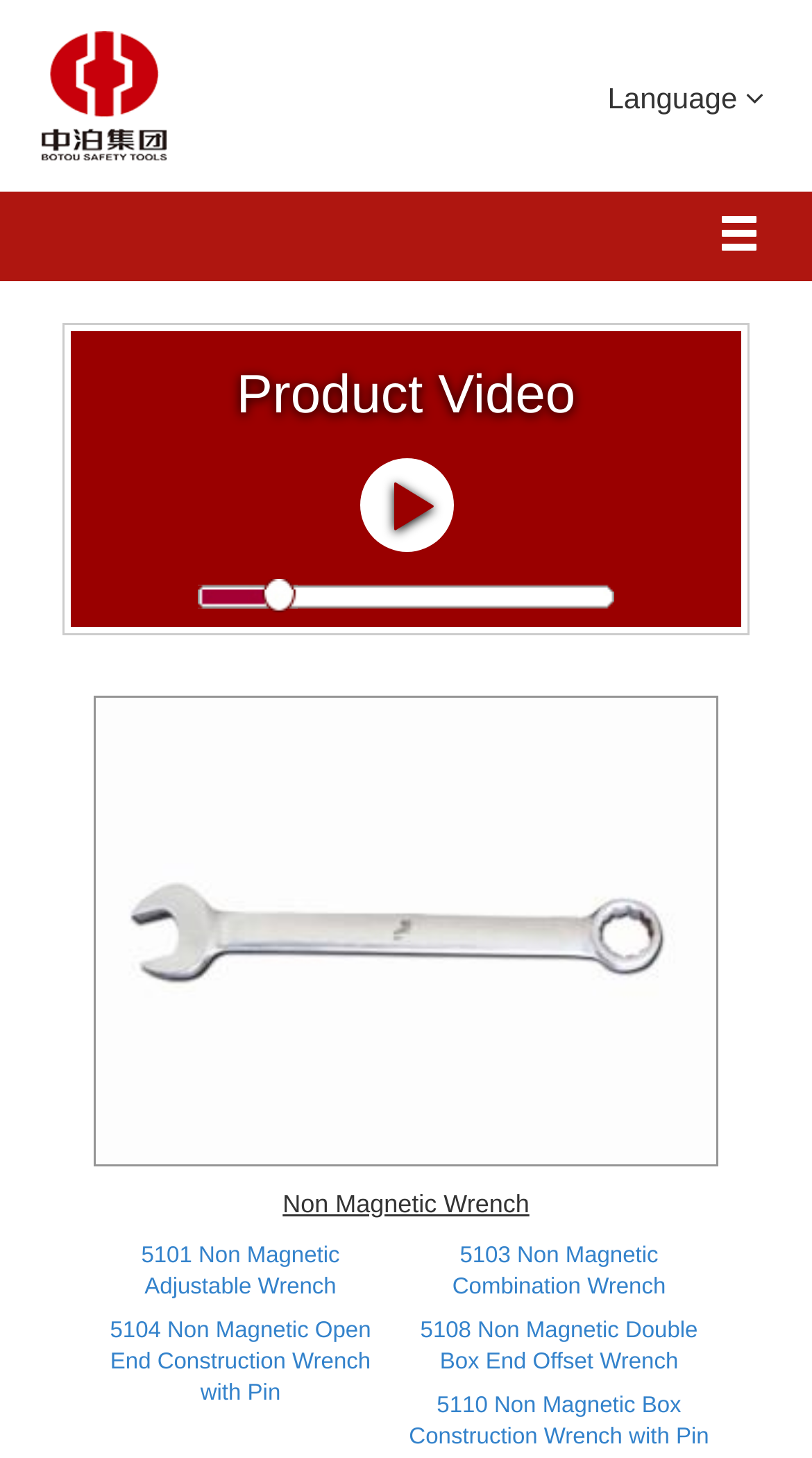Can you show the bounding box coordinates of the region to click on to complete the task described in the instruction: "Watch the product video"?

[0.087, 0.227, 0.913, 0.392]